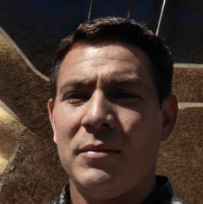Describe every aspect of the image in detail.

The image features a portrait of a man, presumably Paul Roberts, based on the context provided. He appears to be facing the camera directly, with a neutral expression on his face. The background includes abstract patterns and textures, possibly related to his environment or personal interests. 

In the context of a profile, Paul Roberts is described as a 51-year-old individual from Edinburgh, who studied Public Policy and Social Work at the University of Oxford, graduating in 1997. He is married and currently works at Standard Life Aberdeen plc. The image likely aims to showcase his professional persona, reflecting his experiences and contributions within the financial sector.